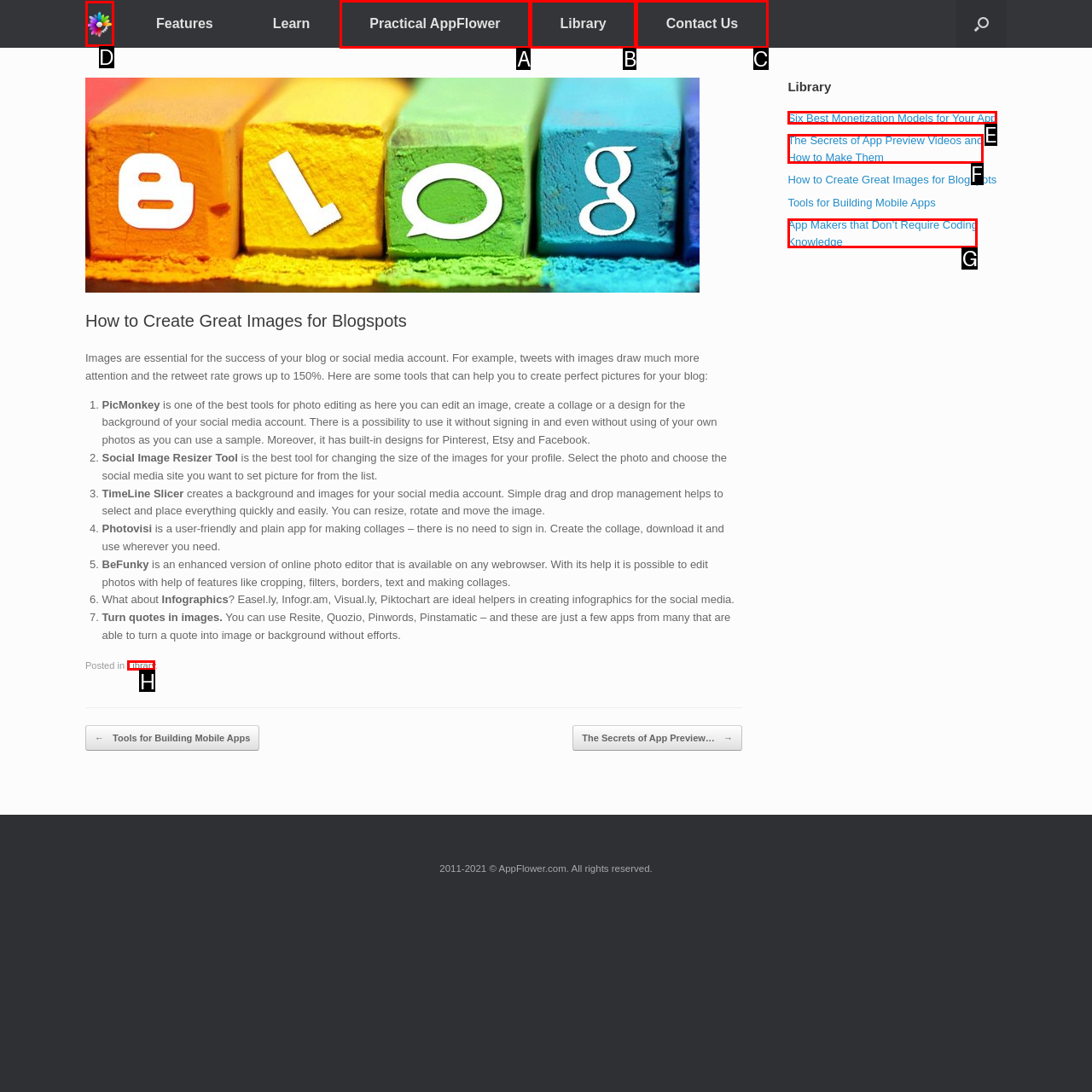Determine which HTML element I should select to execute the task: Visit the Library page
Reply with the corresponding option's letter from the given choices directly.

H